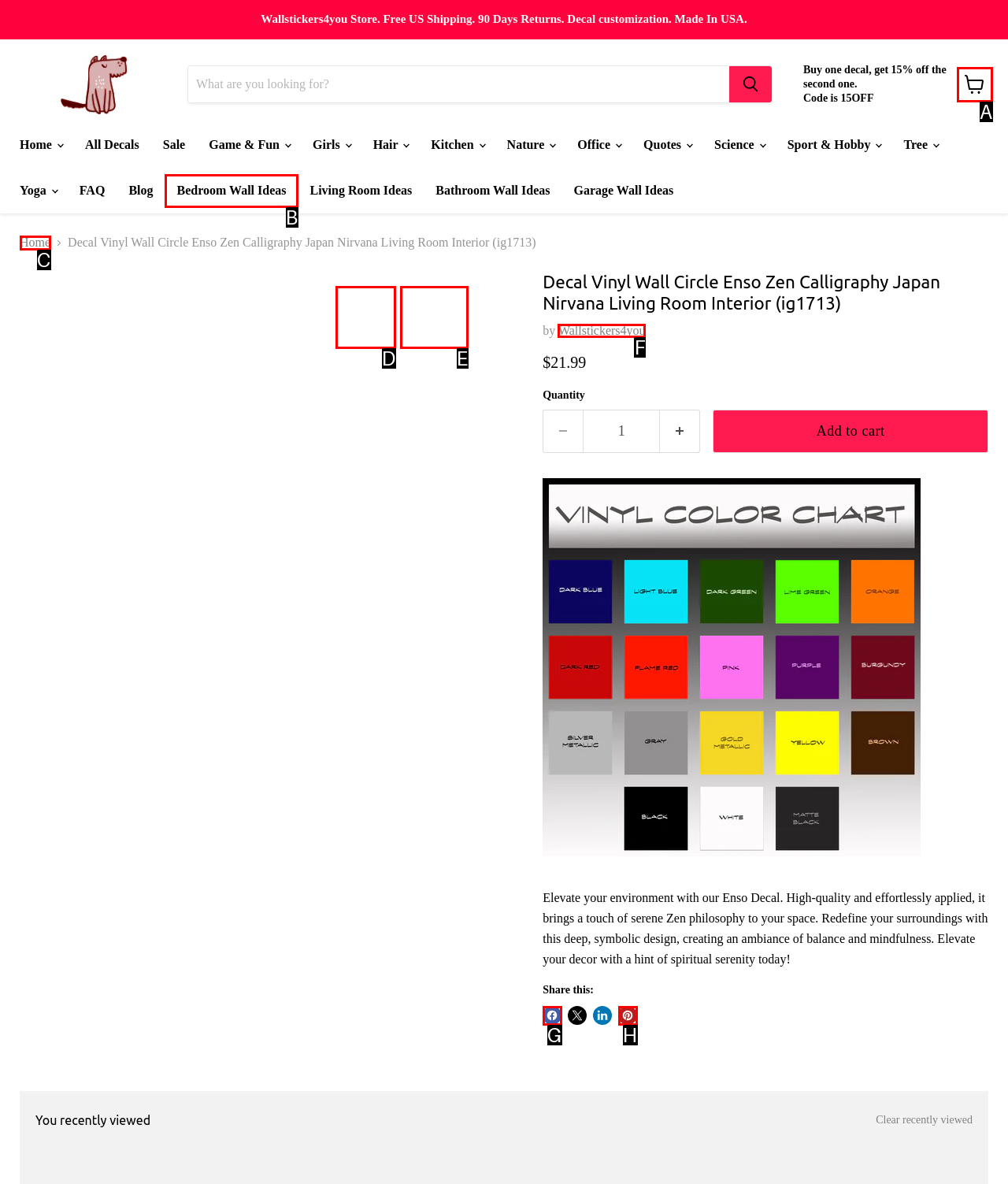Based on the description: View cart, select the HTML element that fits best. Provide the letter of the matching option.

A